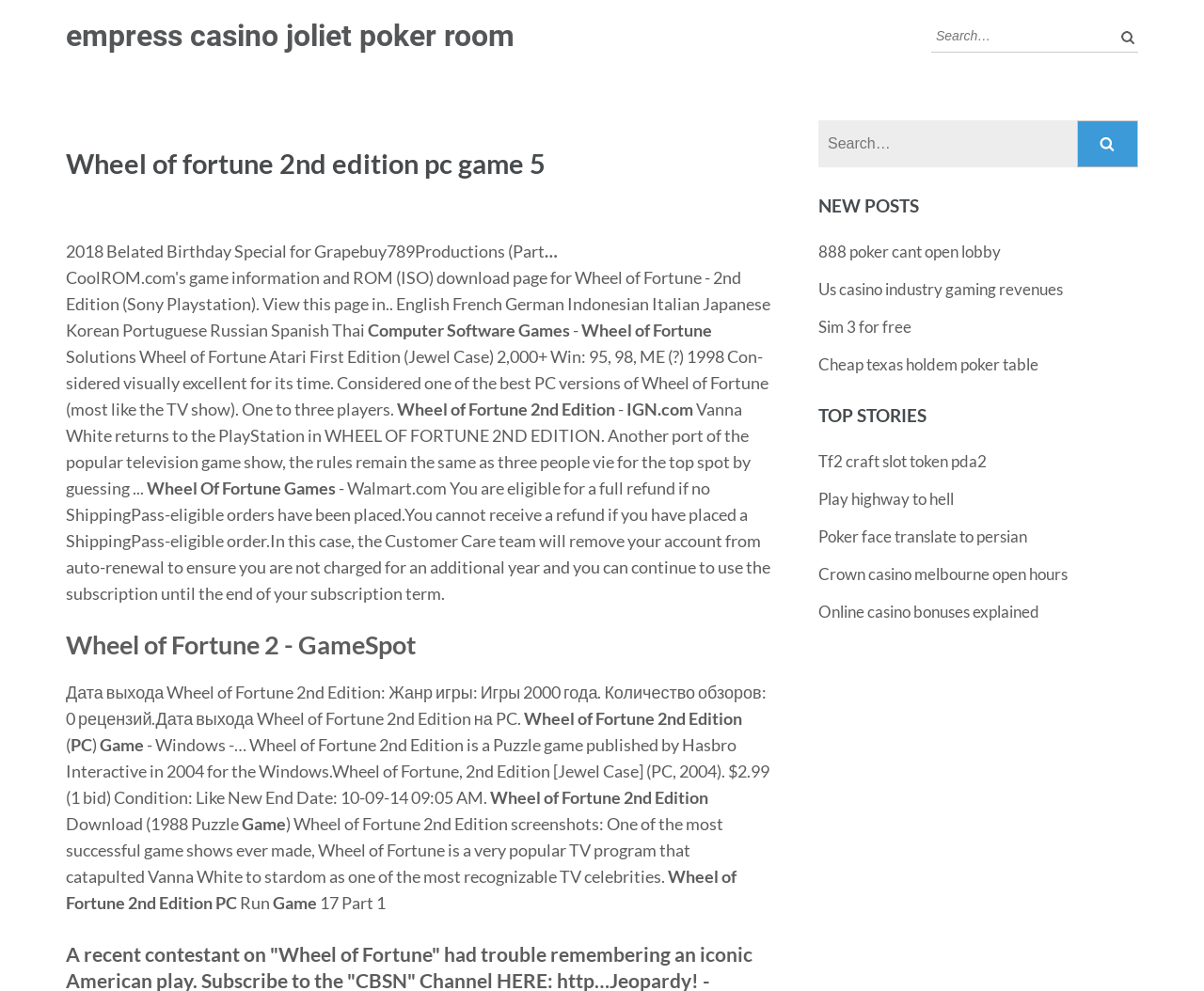Determine the bounding box coordinates of the element's region needed to click to follow the instruction: "Search for Wheel of Fortune games". Provide these coordinates as four float numbers between 0 and 1, formatted as [left, top, right, bottom].

[0.773, 0.019, 0.945, 0.053]